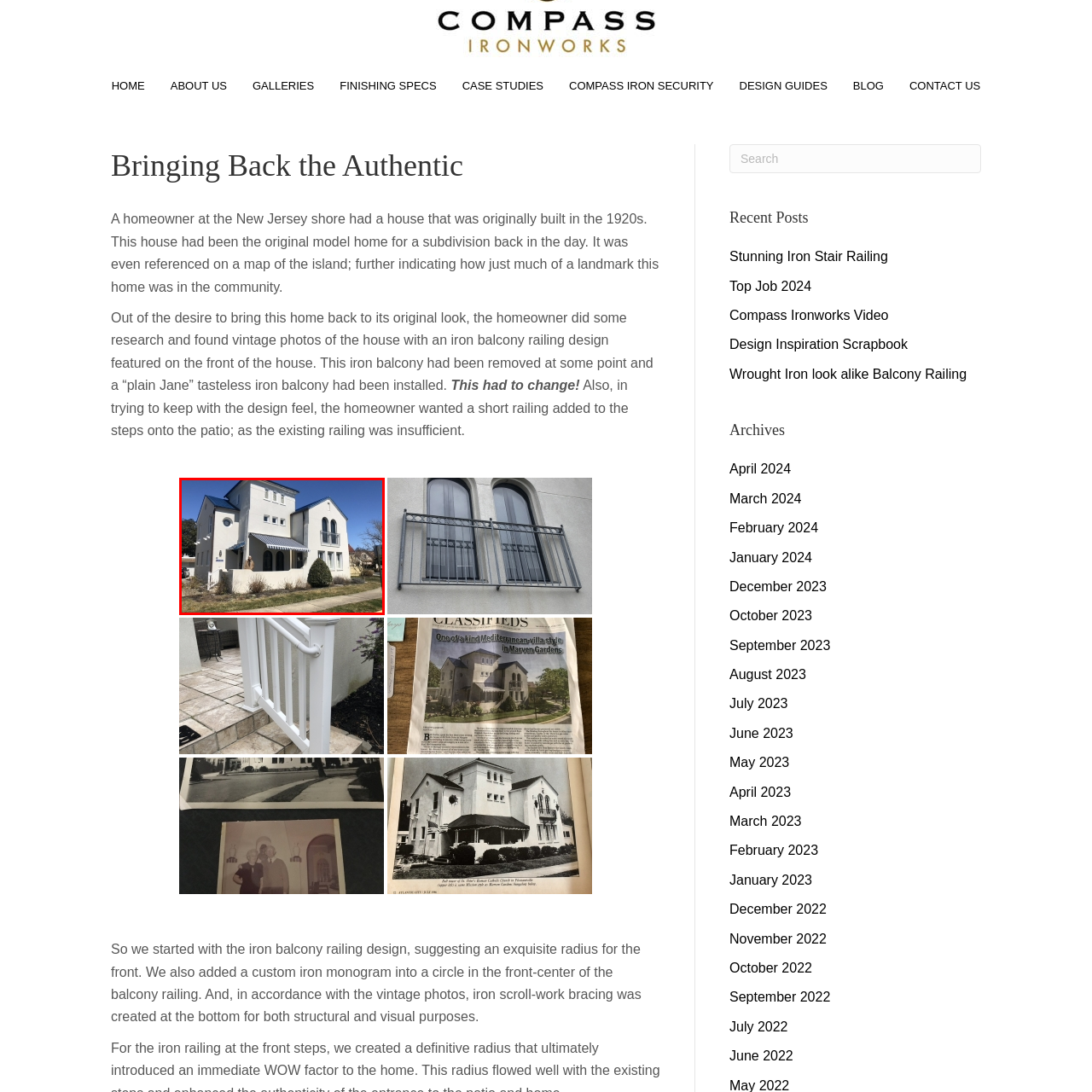Focus on the content inside the red-outlined area of the image and answer the ensuing question in detail, utilizing the information presented: When was the house originally built?

The caption states that the house was 'originally built in the 1920s', which provides a specific time period for the construction of the house.